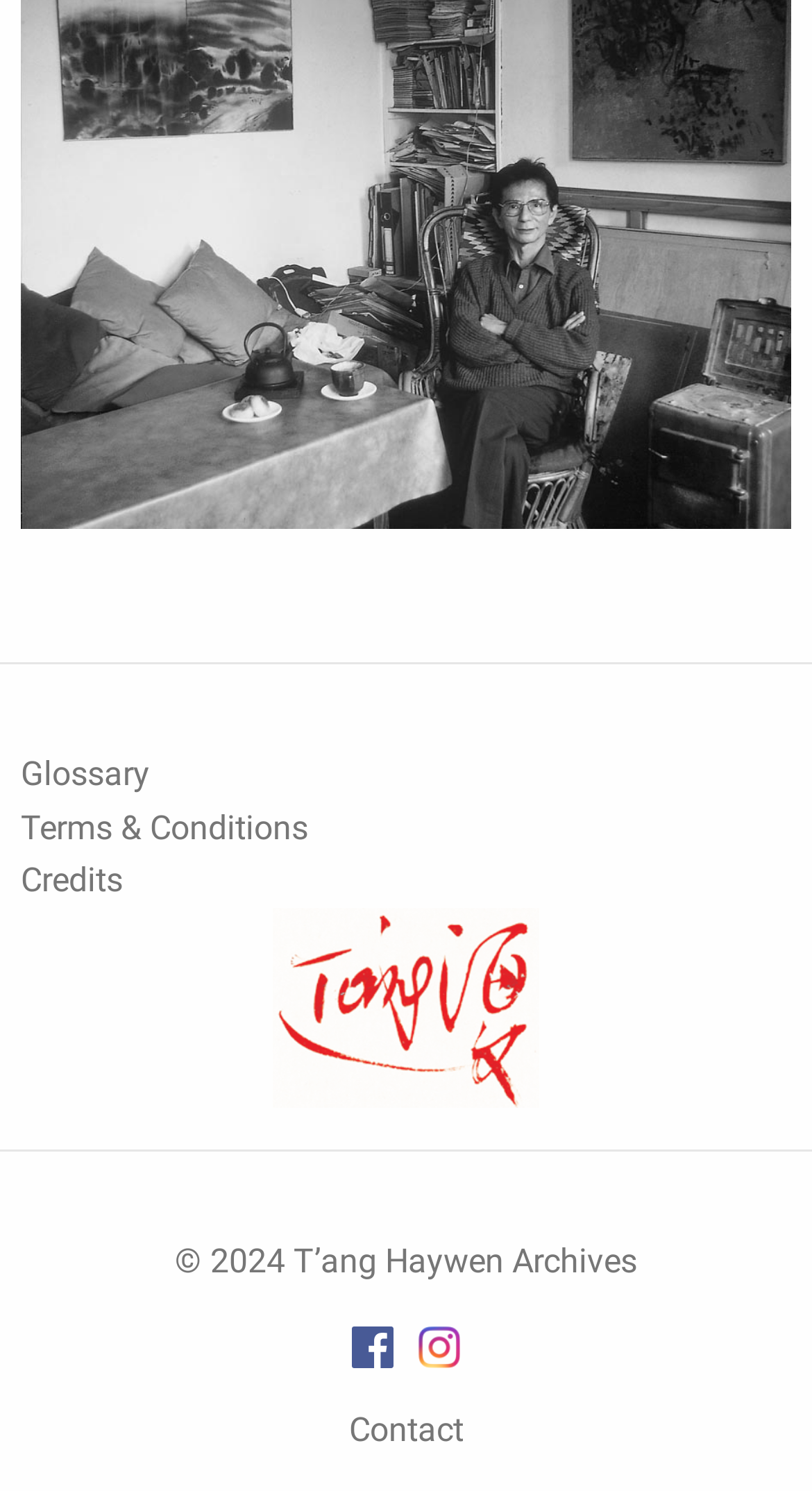Find the bounding box of the web element that fits this description: "alt="Facebook Logo"".

[0.423, 0.889, 0.495, 0.915]